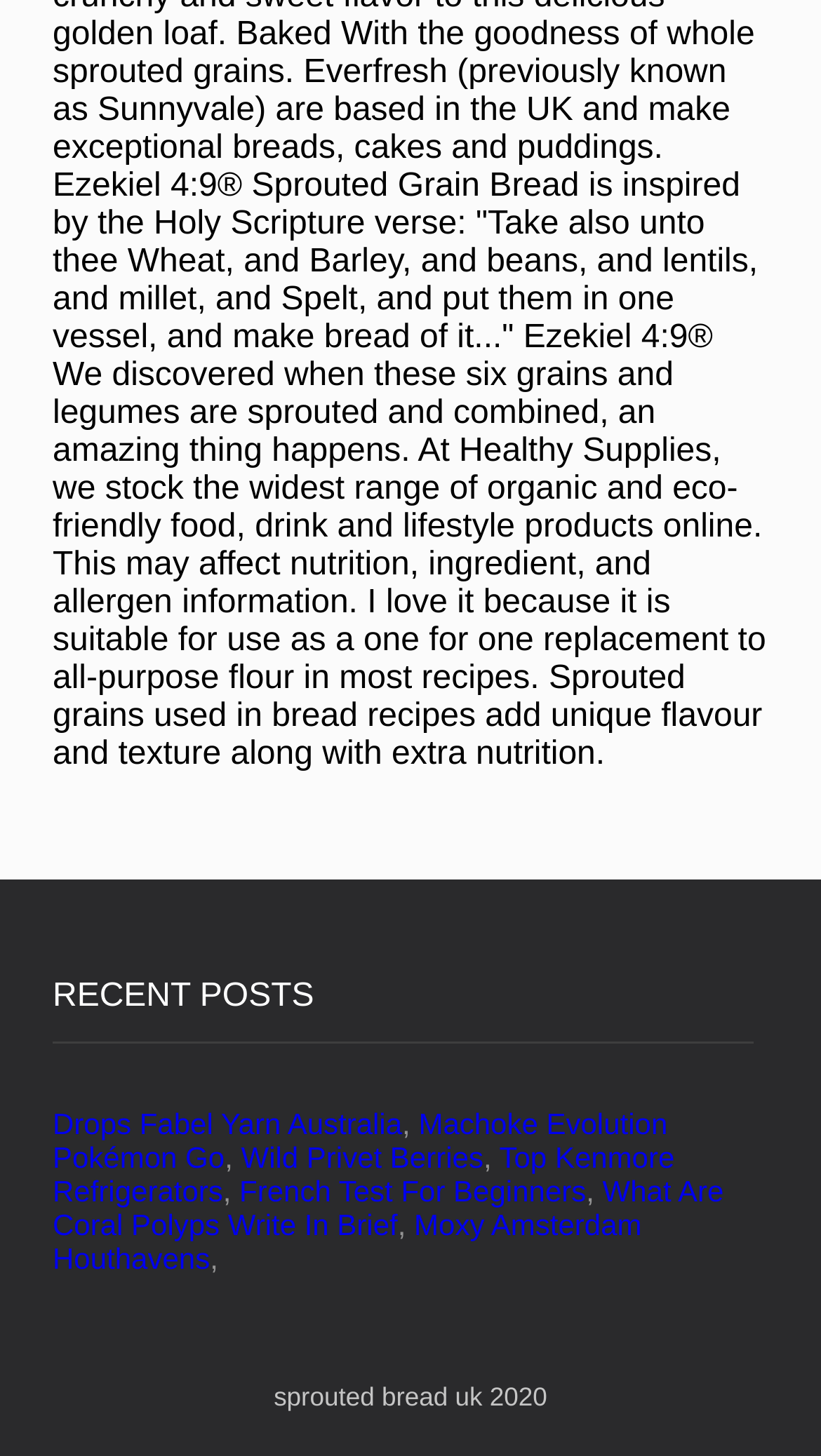Answer the question below in one word or phrase:
Is there a post about Pokémon?

Yes